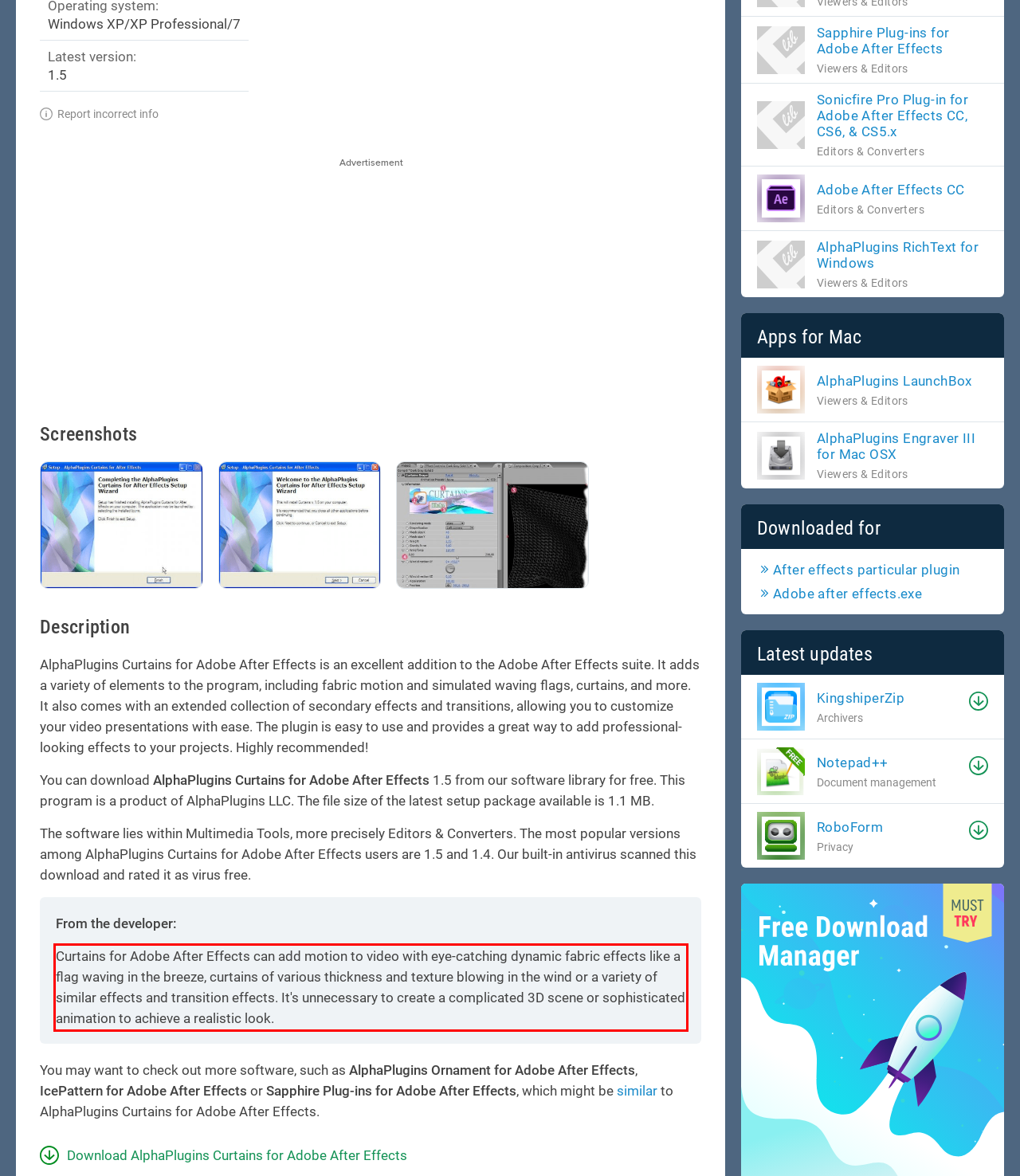In the given screenshot, locate the red bounding box and extract the text content from within it.

Curtains for Adobe After Effects can add motion to video with eye-catching dynamic fabric effects like a flag waving in the breeze, curtains of various thickness and texture blowing in the wind or a variety of similar effects and transition effects. It's unnecessary to create a complicated 3D scene or sophisticated animation to achieve a realistic look.